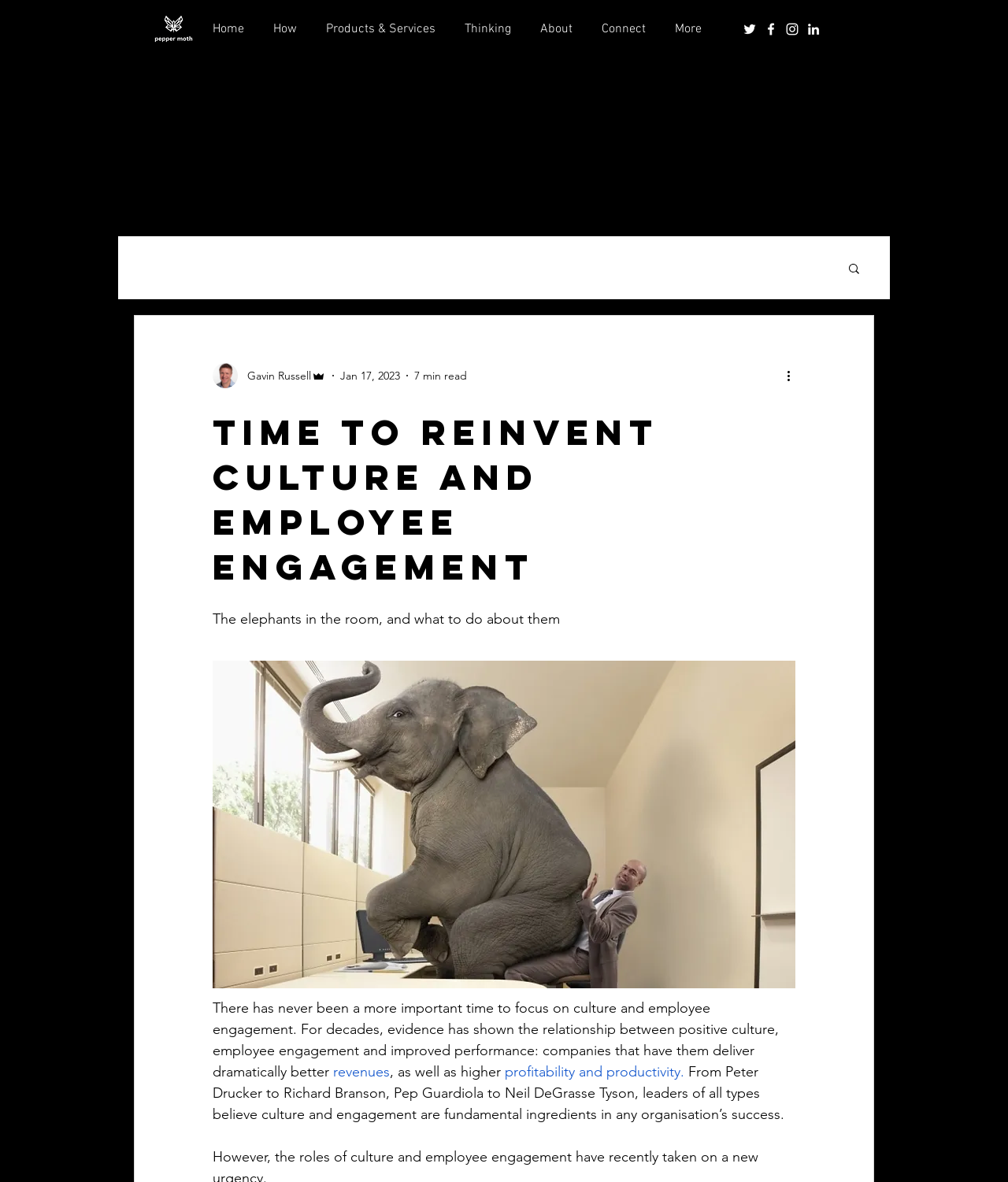Identify the bounding box coordinates of the element that should be clicked to fulfill this task: "Click the More actions button". The coordinates should be provided as four float numbers between 0 and 1, i.e., [left, top, right, bottom].

[0.778, 0.31, 0.797, 0.326]